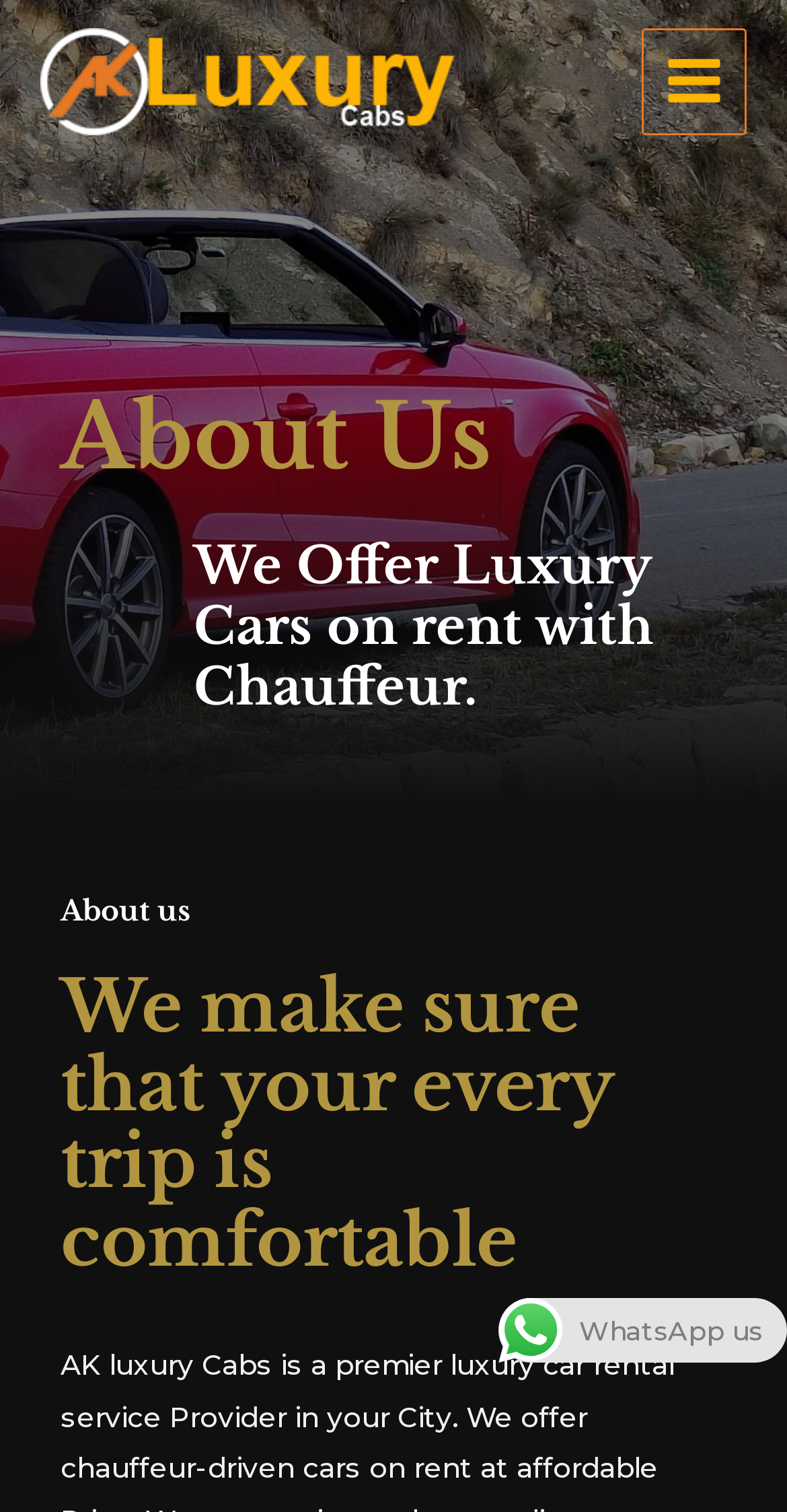What is the name of the luxury car rental company?
Please ensure your answer is as detailed and informative as possible.

The name of the luxury car rental company can be found in the link at the top of the webpage, which says 'Ak Luxury Cabs'.